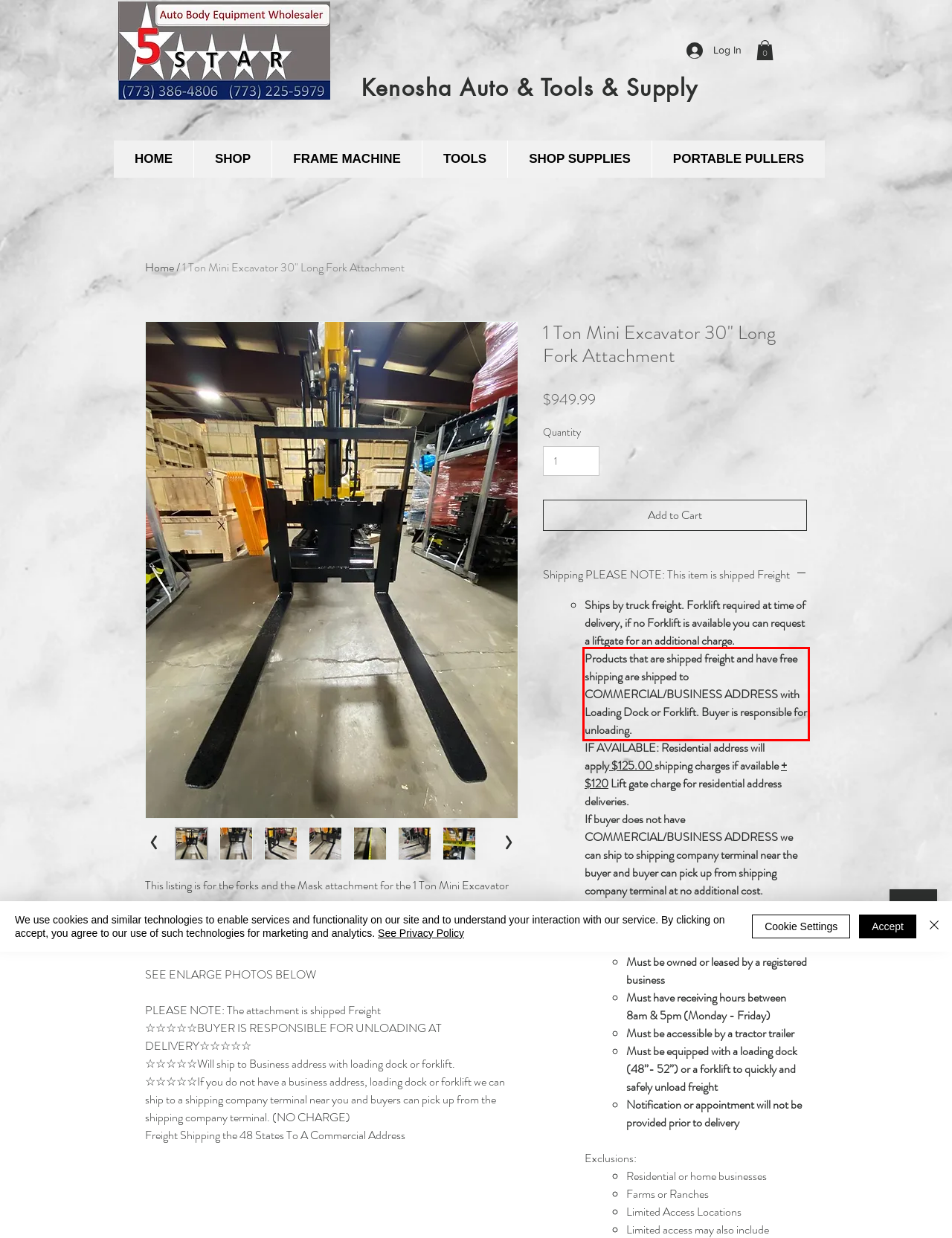You have a screenshot of a webpage with a red bounding box. Use OCR to generate the text contained within this red rectangle.

Products that are shipped freight and have free shipping are shipped to COMMERCIAL/BUSINESS ADDRESS with Loading Dock or Forklift. Buyer is responsible for unloading.